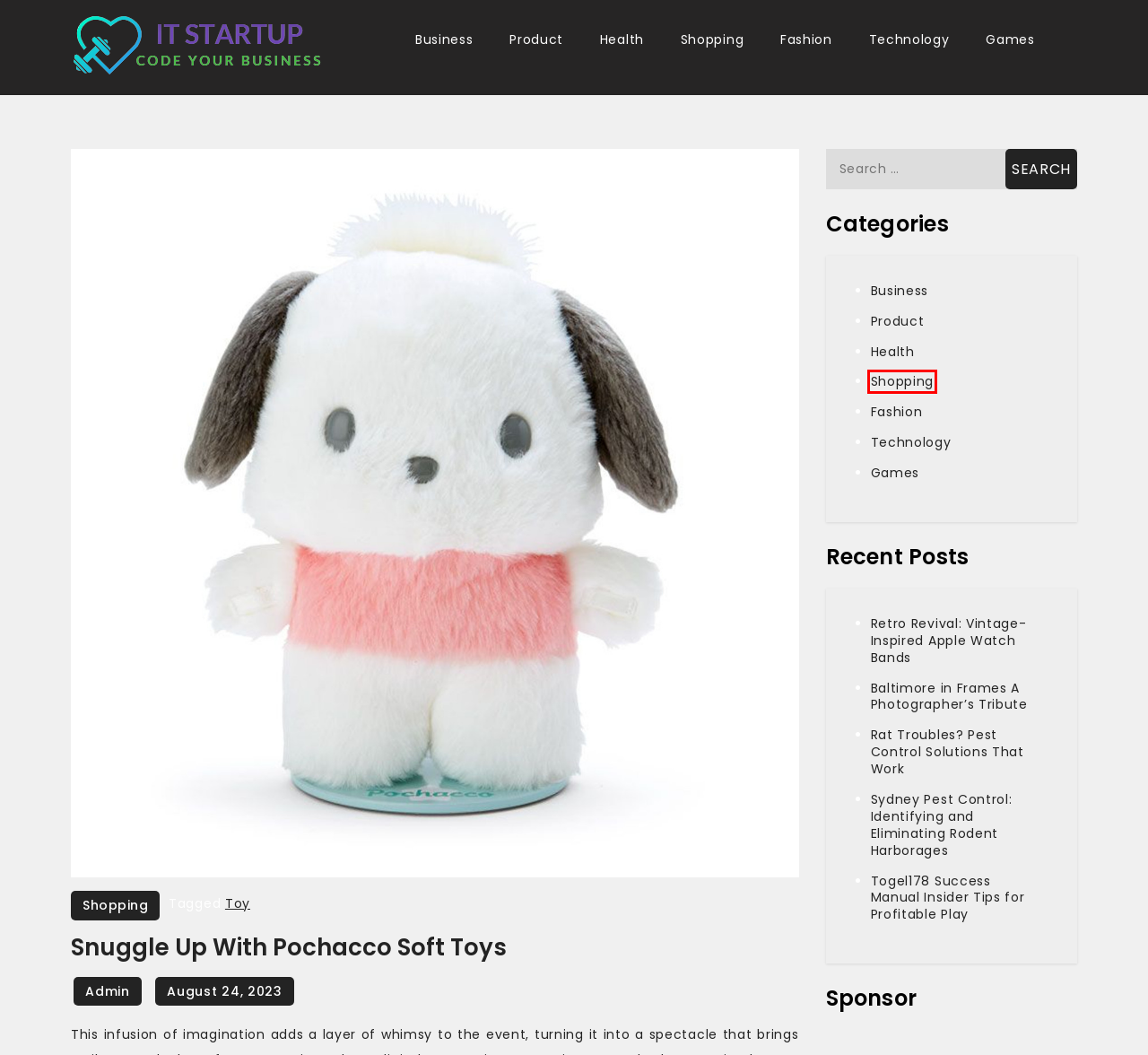Using the screenshot of a webpage with a red bounding box, pick the webpage description that most accurately represents the new webpage after the element inside the red box is clicked. Here are the candidates:
A. Retro Revival: Vintage-Inspired Apple Watch Bands – It Startup
B. Fashion – It Startup
C. Shopping – It Startup
D. Rat Troubles? Pest Control Solutions That Work – It Startup
E. Product – It Startup
F. Sydney Pest Control: Identifying and Eliminating Rodent Harborages – It Startup
G. Health – It Startup
H. Baltimore in Frames A Photographer’s Tribute – It Startup

C